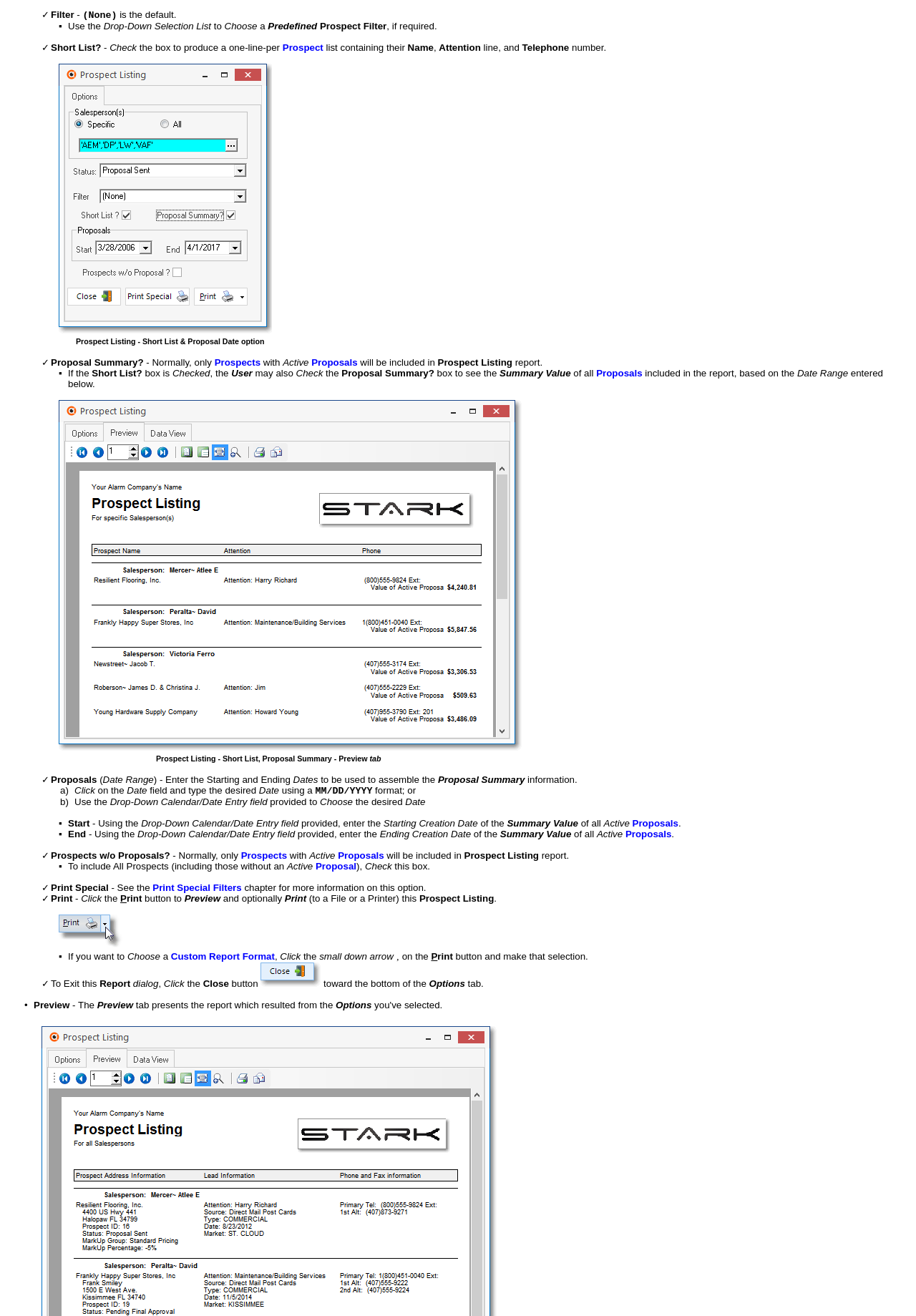What is the default filter?
Refer to the image and provide a one-word or short phrase answer.

None